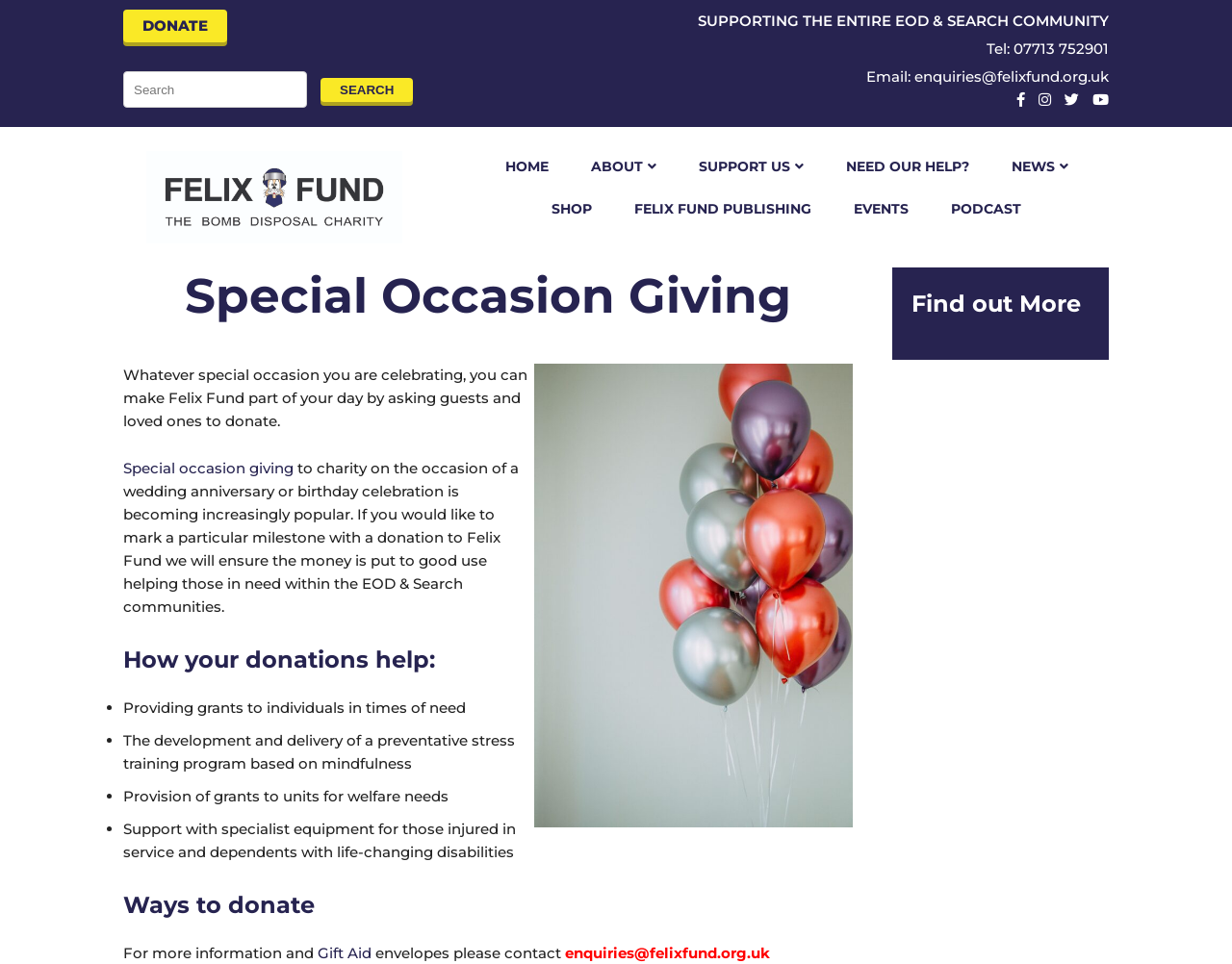Select the bounding box coordinates of the element I need to click to carry out the following instruction: "Visit the 'HOME' page".

[0.395, 0.151, 0.461, 0.194]